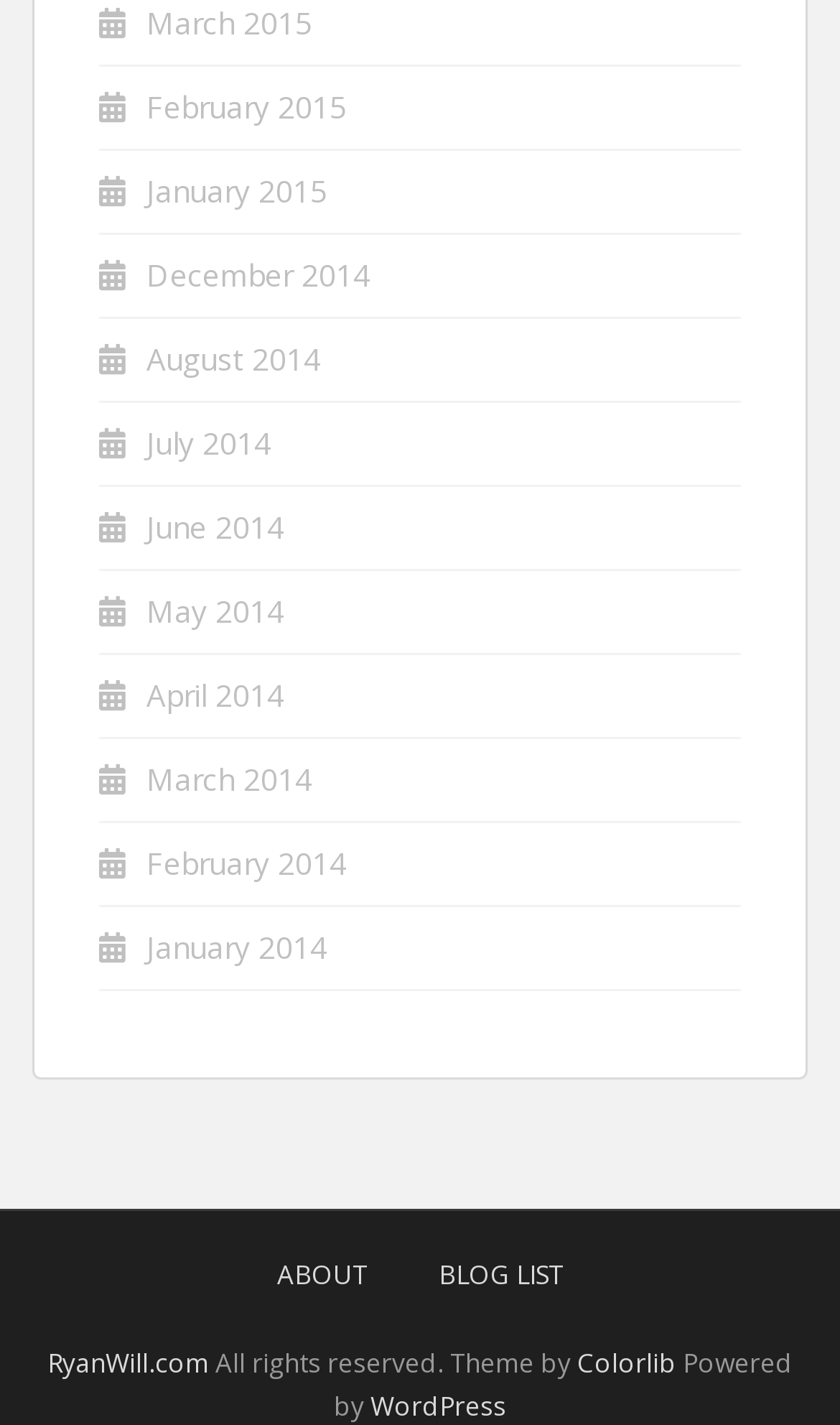How many months are listed?
Please provide a single word or phrase as your answer based on the image.

12